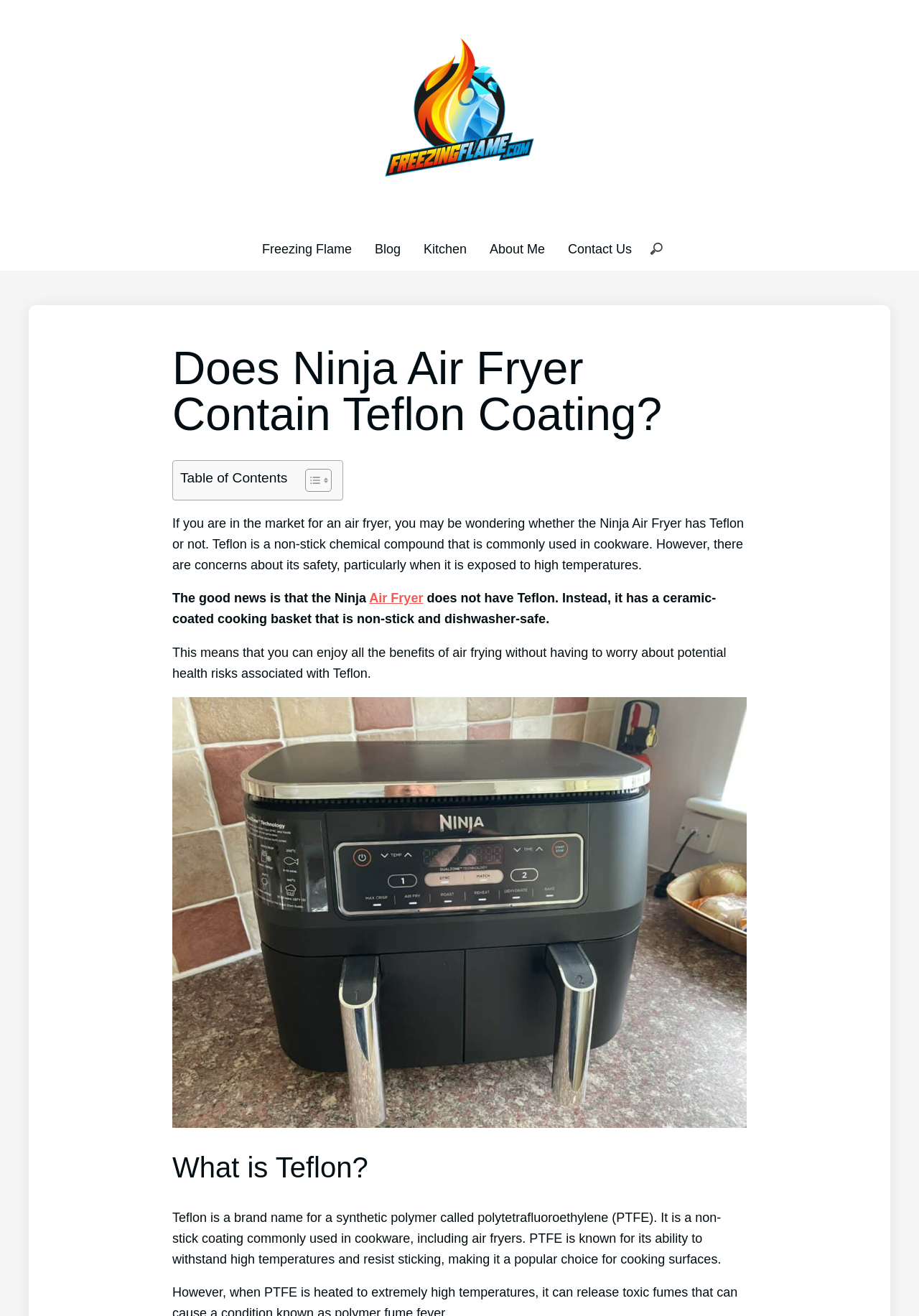Please determine the bounding box coordinates of the element's region to click for the following instruction: "toggle the table of content".

[0.321, 0.356, 0.357, 0.374]